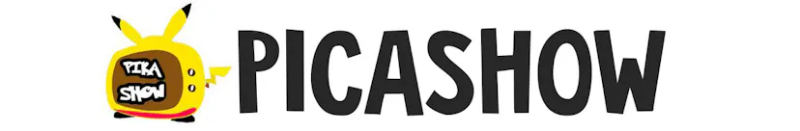What is written inside the television?
Please respond to the question with a detailed and informative answer.

The caption states that inside the television, the word 'PICASHOW' is prominently displayed in bold, black letters, which is the name of the streaming platform.